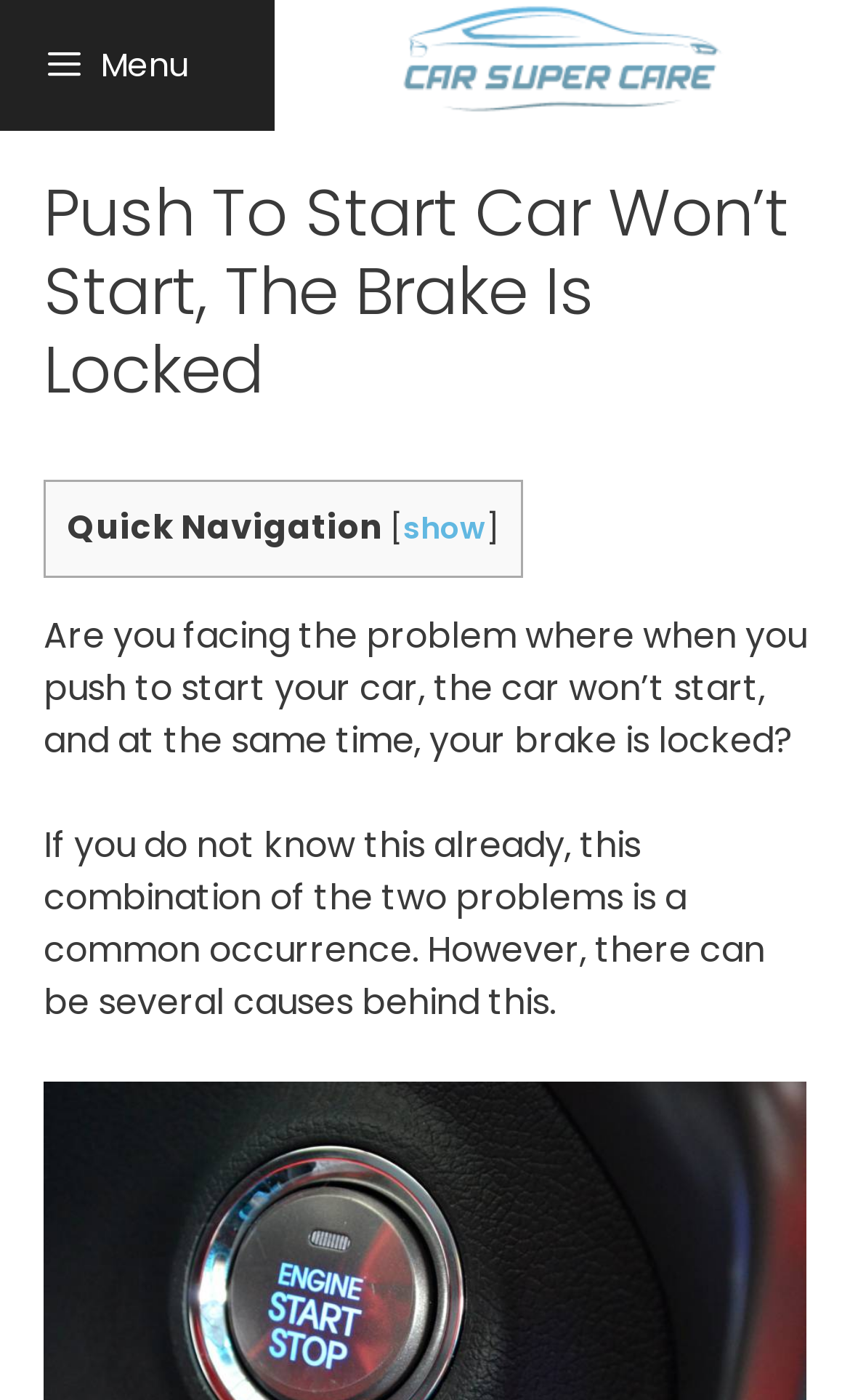Use one word or a short phrase to answer the question provided: 
What is the purpose of the 'Quick Navigation' section?

To navigate quickly